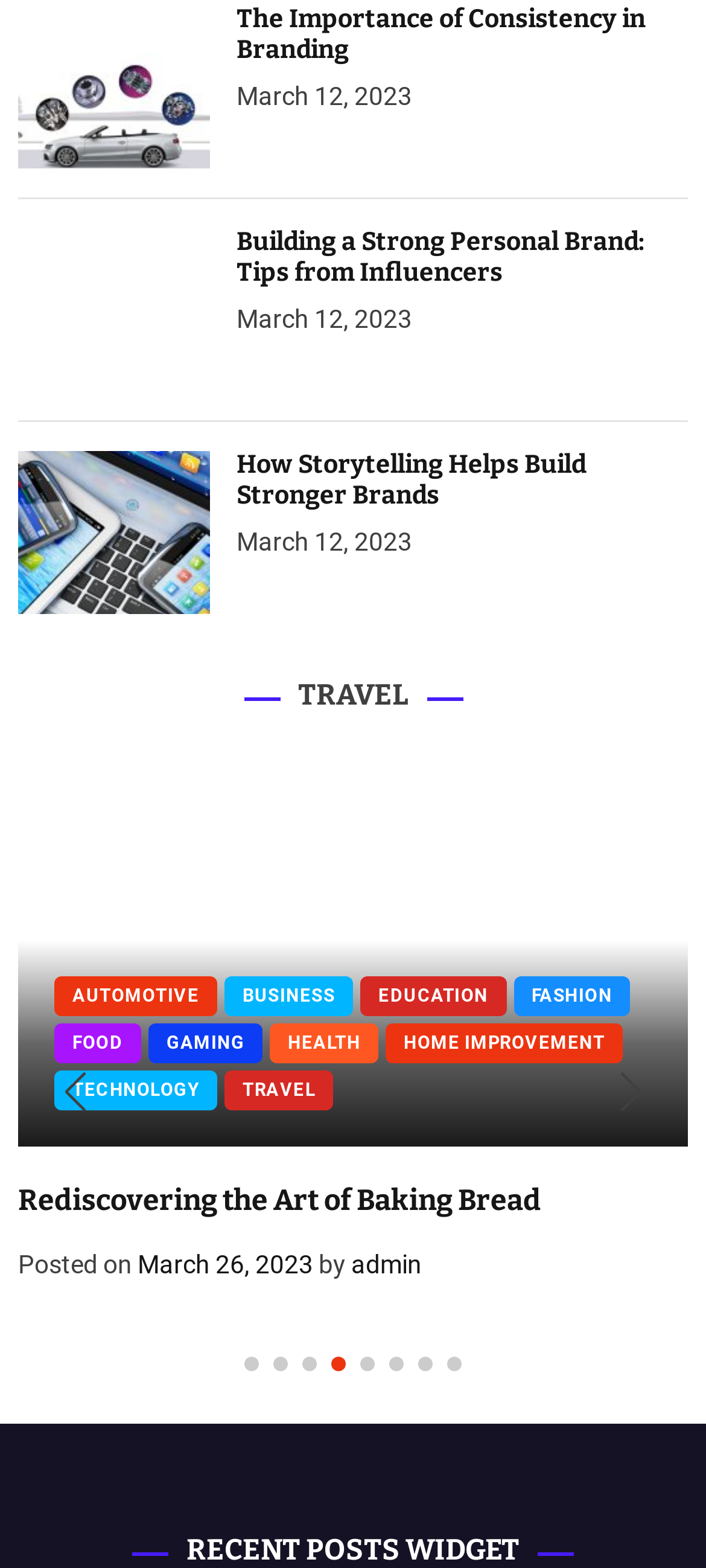Given the element description aria-label="Go to slide 8", specify the bounding box coordinates of the corresponding UI element in the format (top-left x, top-left y, bottom-right x, bottom-right y). All values must be between 0 and 1.

[0.633, 0.865, 0.654, 0.874]